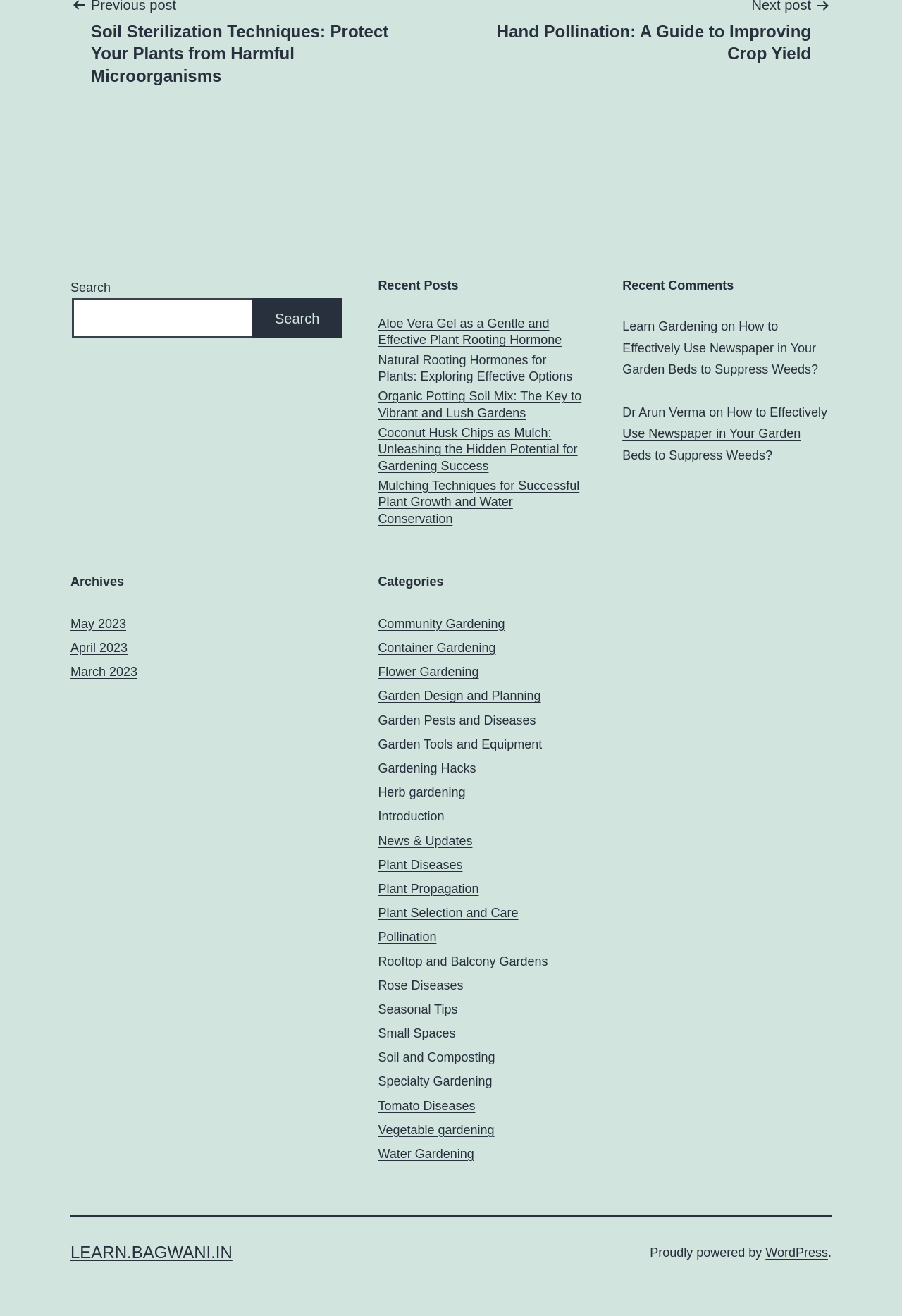Based on the element description parent_node: Search name="s", identify the bounding box of the UI element in the given webpage screenshot. The coordinates should be in the format (top-left x, top-left y, bottom-right x, bottom-right y) and must be between 0 and 1.

[0.08, 0.227, 0.281, 0.257]